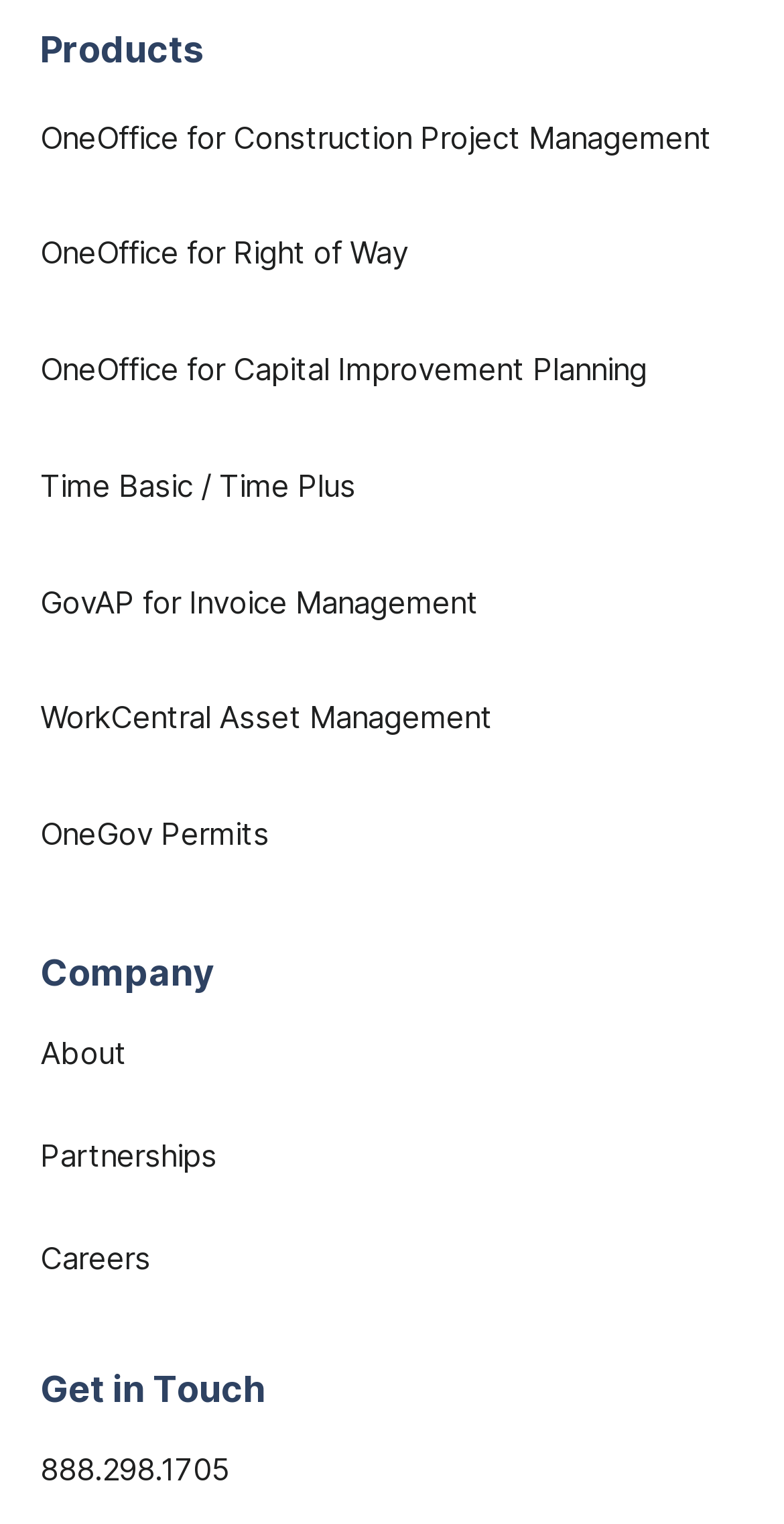Determine the bounding box coordinates in the format (top-left x, top-left y, bottom-right x, bottom-right y). Ensure all values are floating point numbers between 0 and 1. Identify the bounding box of the UI element described by: WorkCentral Asset Management

[0.0, 0.444, 1.0, 0.499]